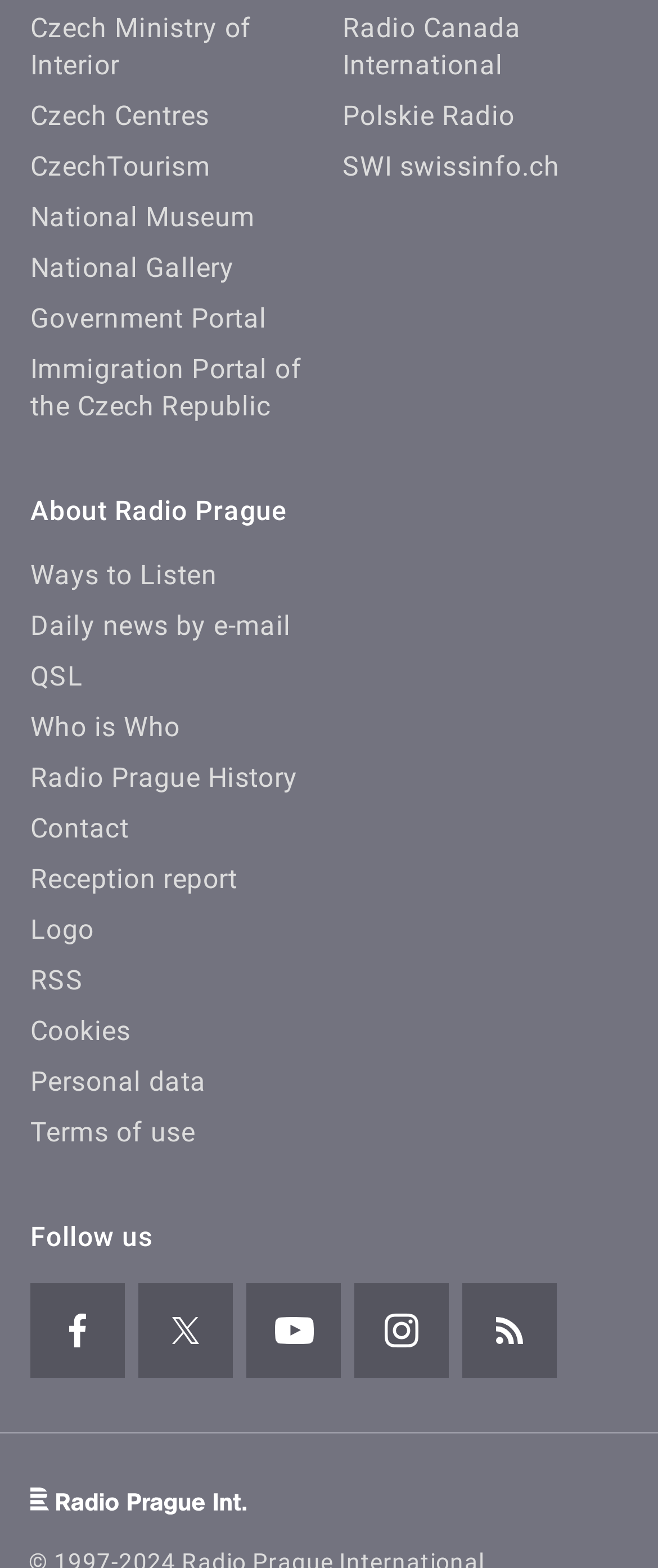Please respond in a single word or phrase: 
What is the name of the radio station?

Radio Prague